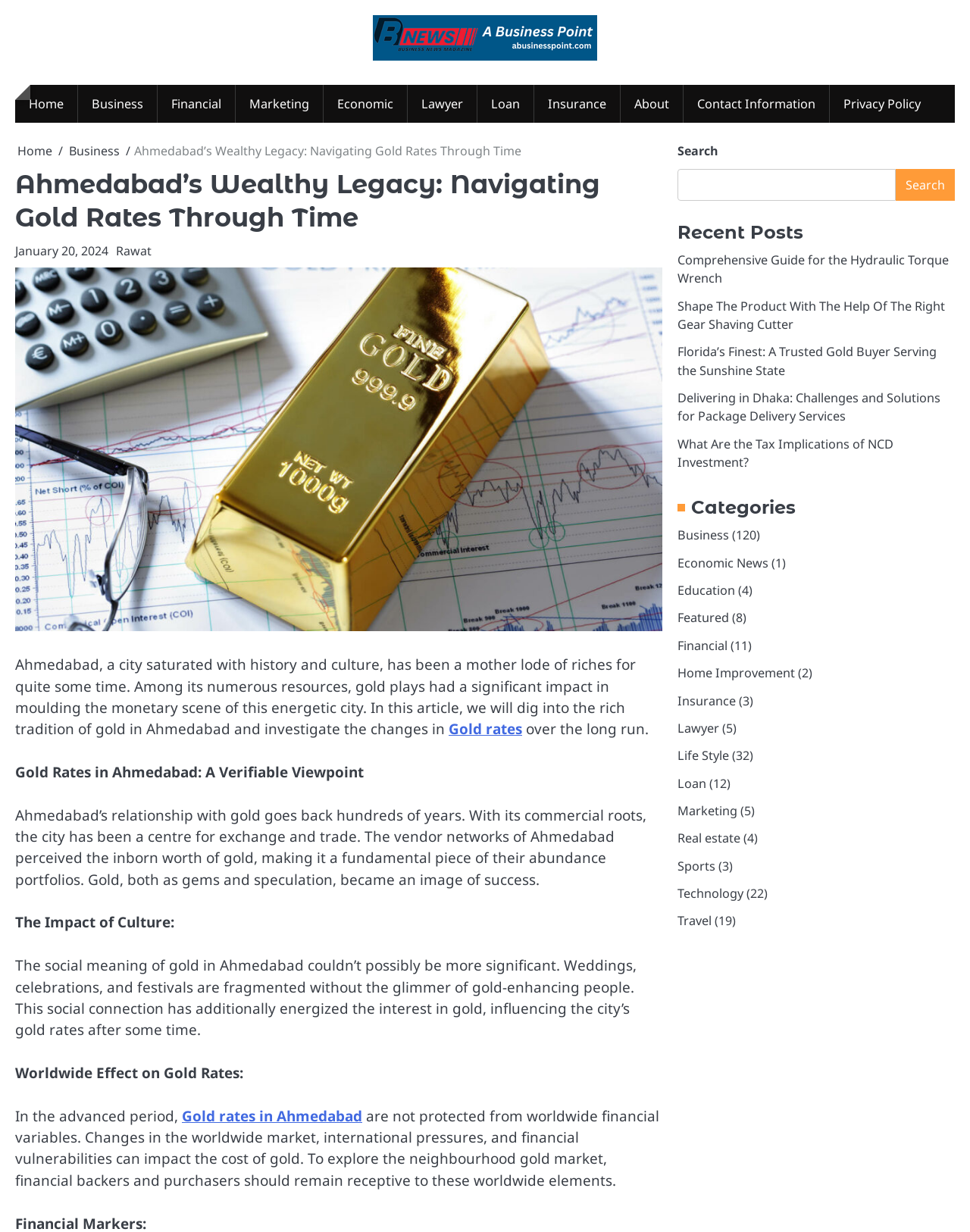What is the significance of gold in Ahmedabad?
Look at the screenshot and provide an in-depth answer.

According to the article, gold is an image of success in Ahmedabad, and it has been a fundamental part of the city's wealth portfolios. The social meaning of gold in Ahmedabad is also significant, as it is used to enhance people during weddings, celebrations, and festivals.